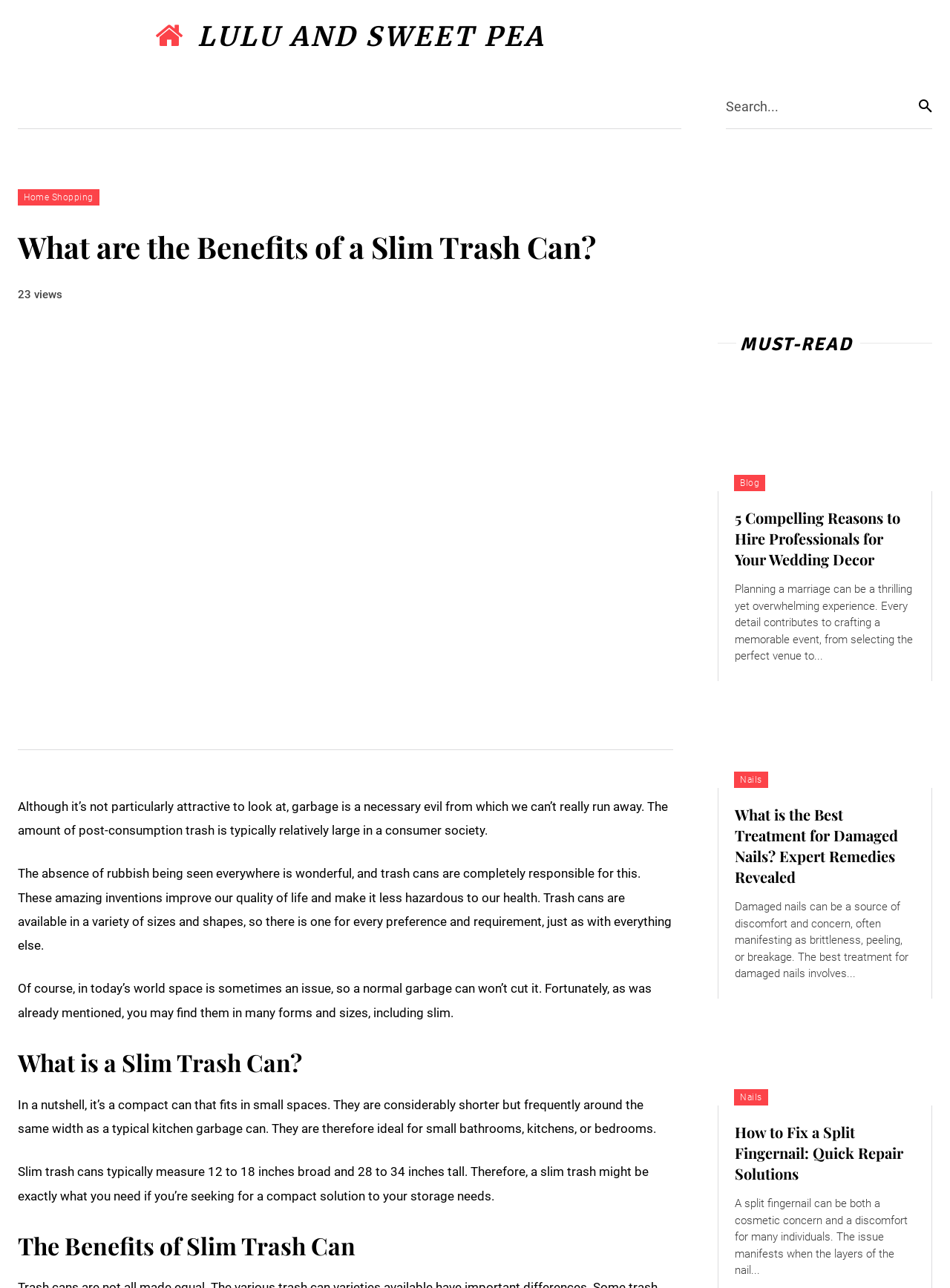Pinpoint the bounding box coordinates of the clickable area necessary to execute the following instruction: "Read the article '5 Compelling Reasons to Hire Professionals for Your Wedding Decor'". The coordinates should be given as four float numbers between 0 and 1, namely [left, top, right, bottom].

[0.756, 0.298, 0.981, 0.382]